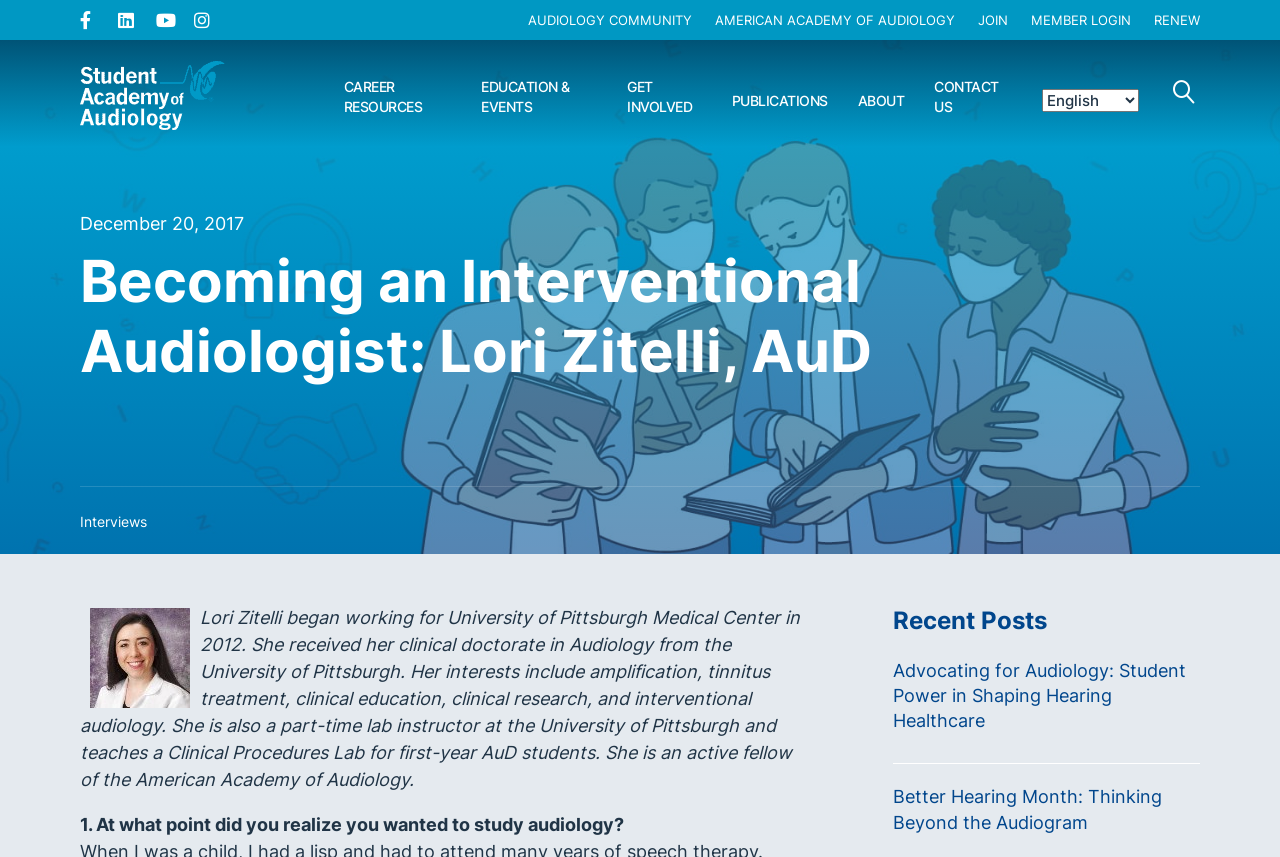Determine the bounding box coordinates for the element that should be clicked to follow this instruction: "Read about Lori Zitelli's background". The coordinates should be given as four float numbers between 0 and 1, in the format [left, top, right, bottom].

[0.062, 0.709, 0.625, 0.922]